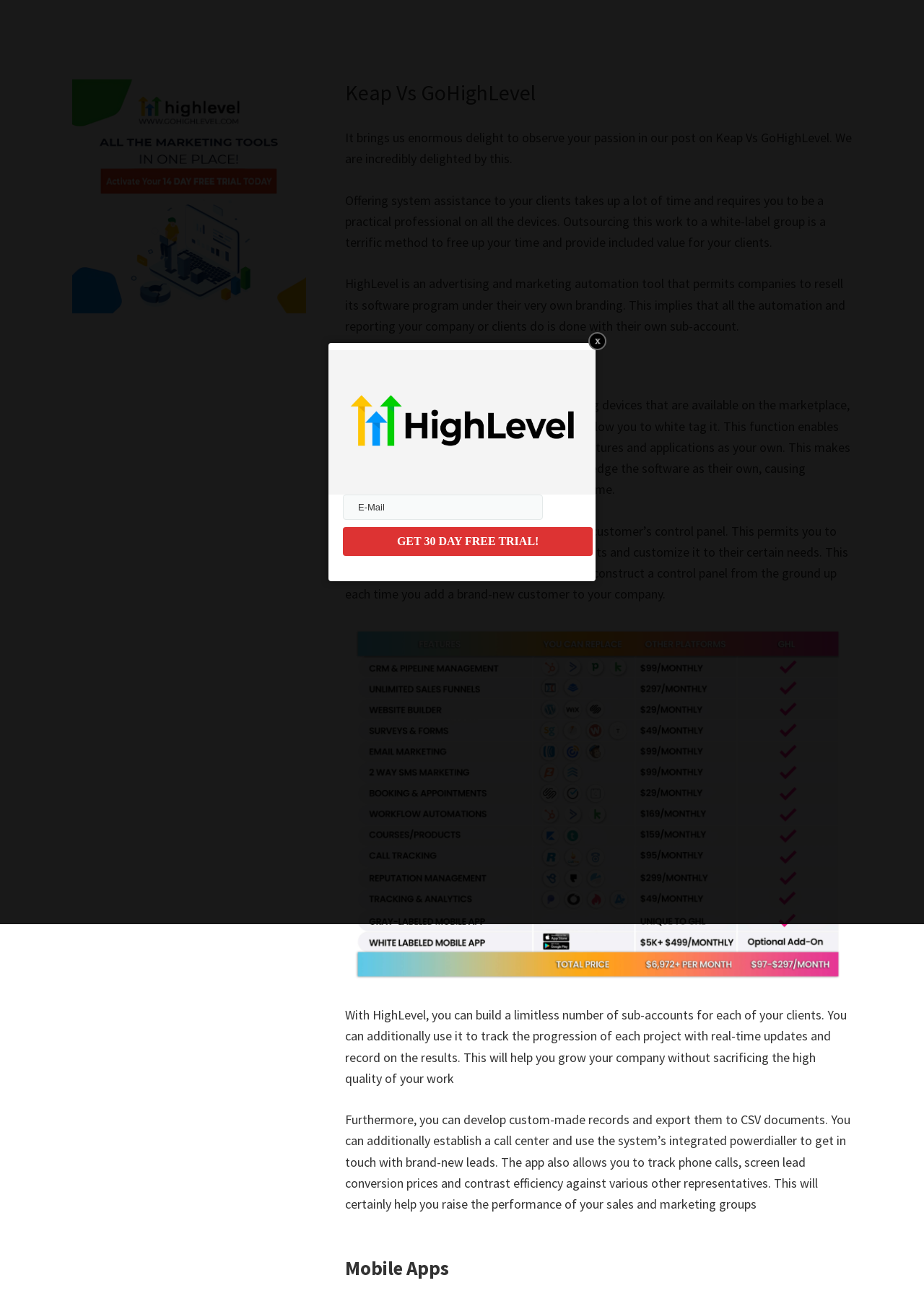Using the provided element description "name="email" placeholder="E-Mail"", determine the bounding box coordinates of the UI element.

[0.371, 0.381, 0.588, 0.401]